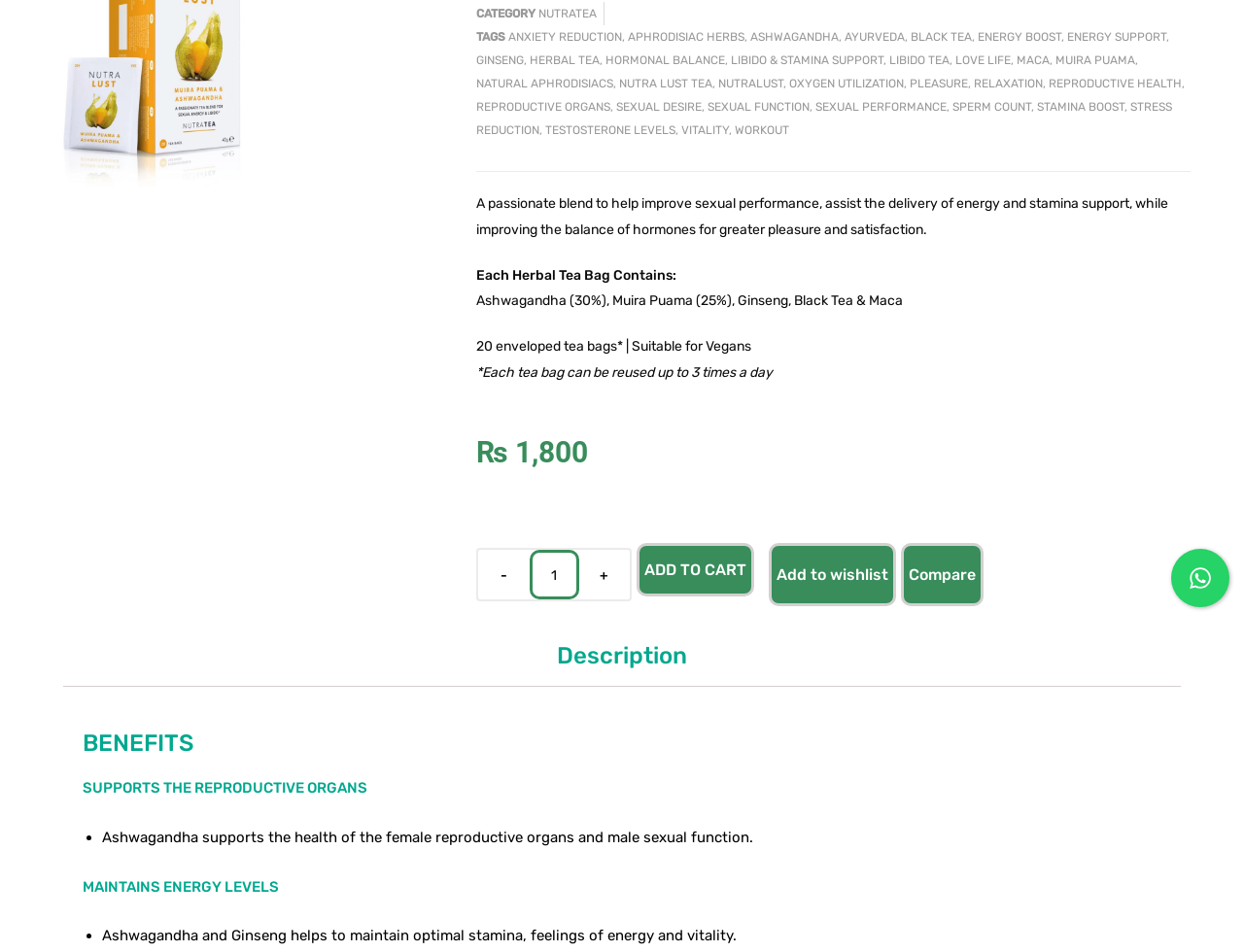Please find the bounding box coordinates (top-left x, top-left y, bottom-right x, bottom-right y) in the screenshot for the UI element described as follows: Add to wishlist

[0.618, 0.571, 0.721, 0.637]